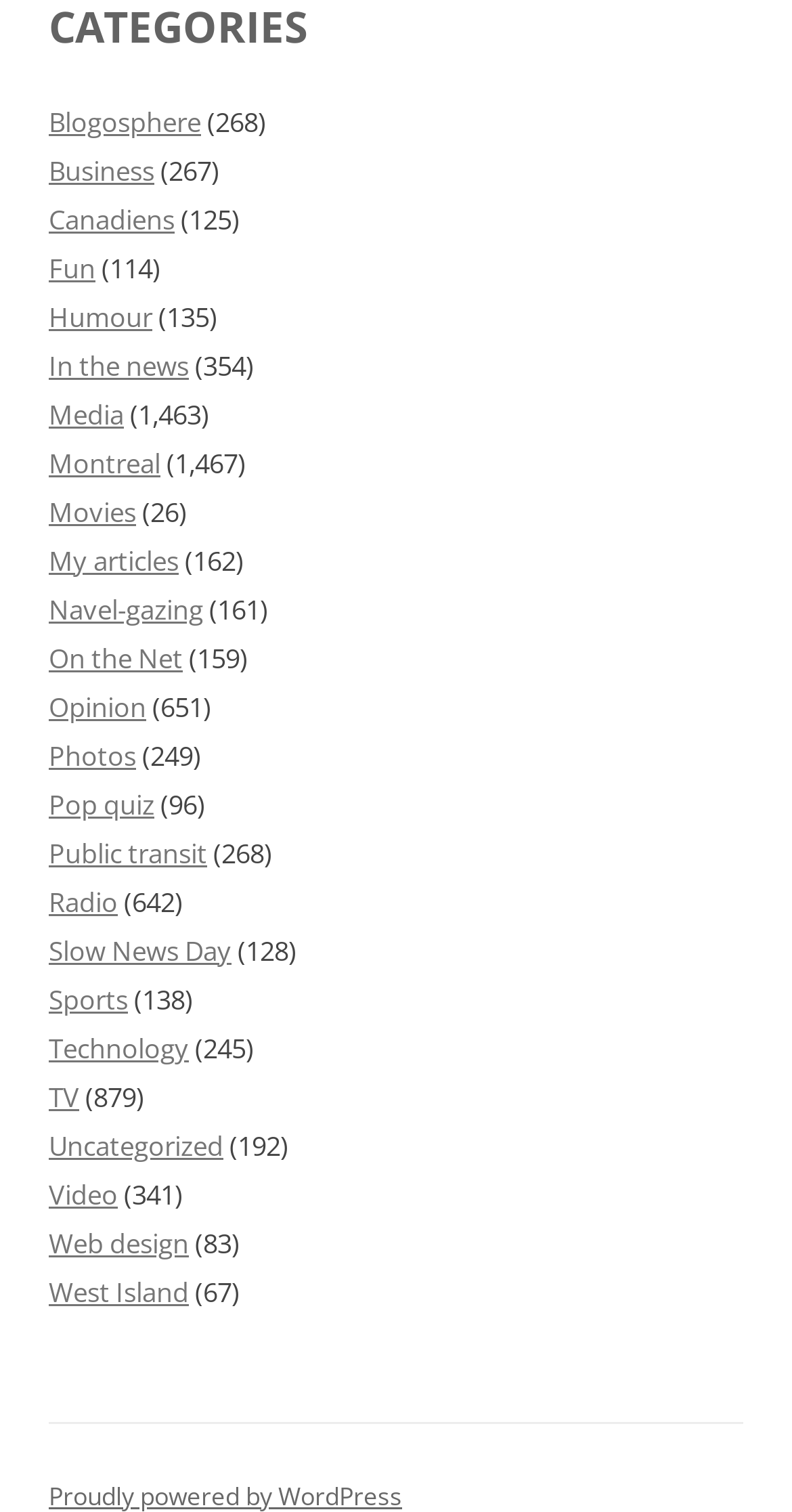Please specify the bounding box coordinates in the format (top-left x, top-left y, bottom-right x, bottom-right y), with values ranging from 0 to 1. Identify the bounding box for the UI component described as follows: Slow News Day

[0.062, 0.616, 0.292, 0.64]